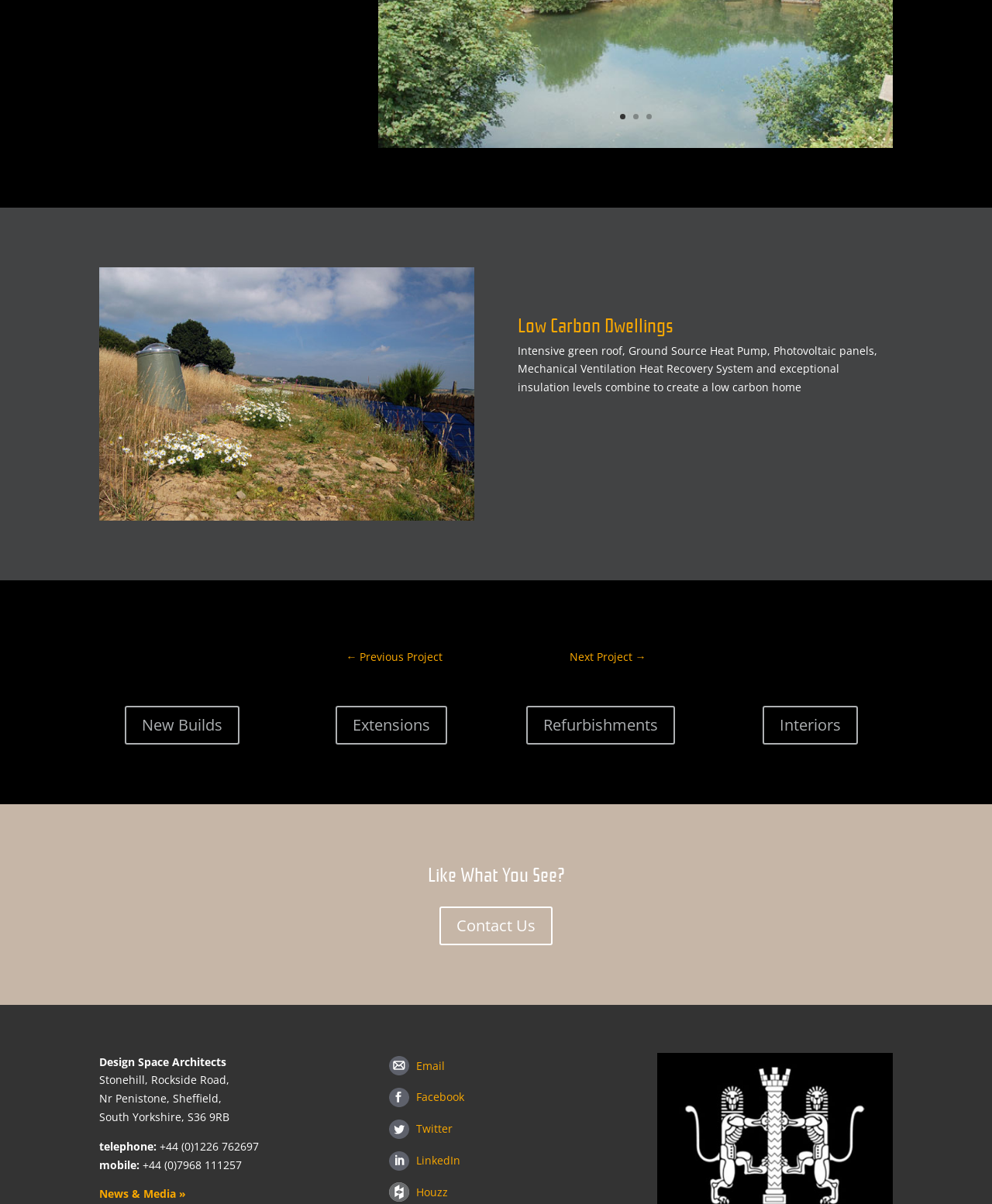Highlight the bounding box coordinates of the element you need to click to perform the following instruction: "View News & Media."

[0.1, 0.985, 0.188, 0.998]